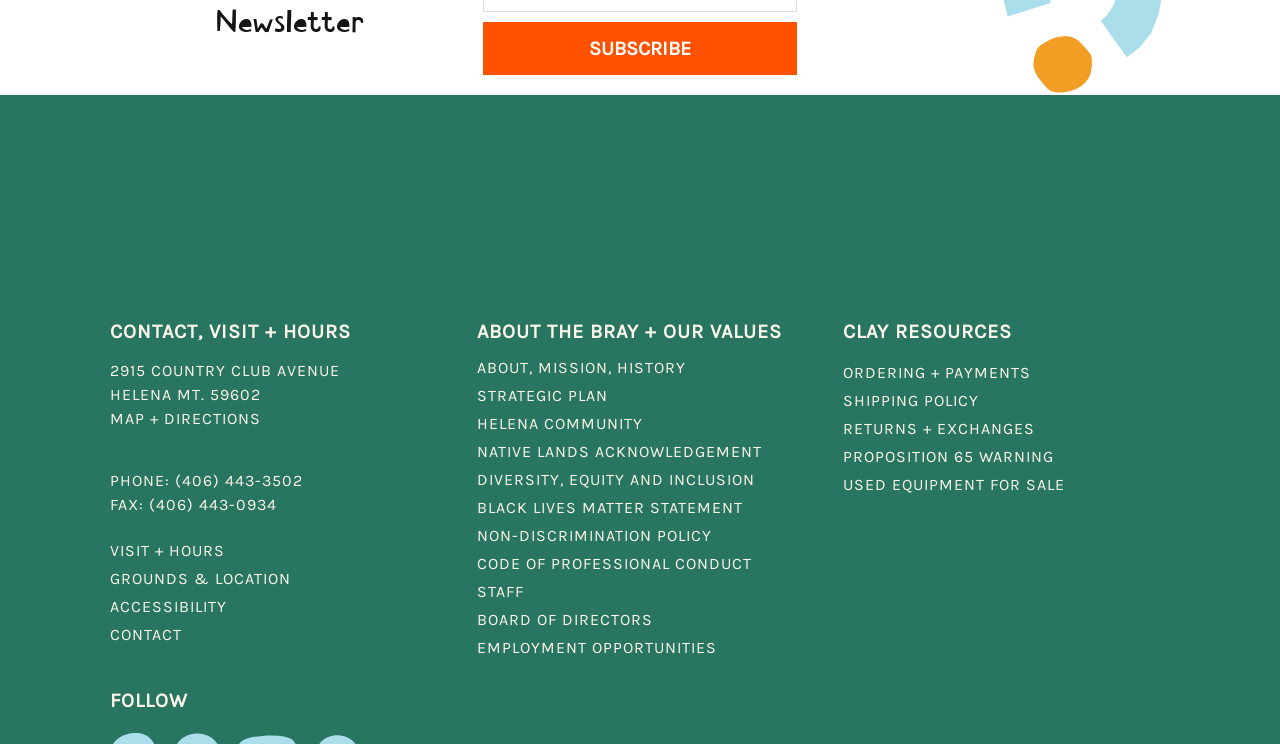What are the three main sections in the footer? Analyze the screenshot and reply with just one word or a short phrase.

CONTACT, ABOUT THE BRAY, CLAY RESOURCES